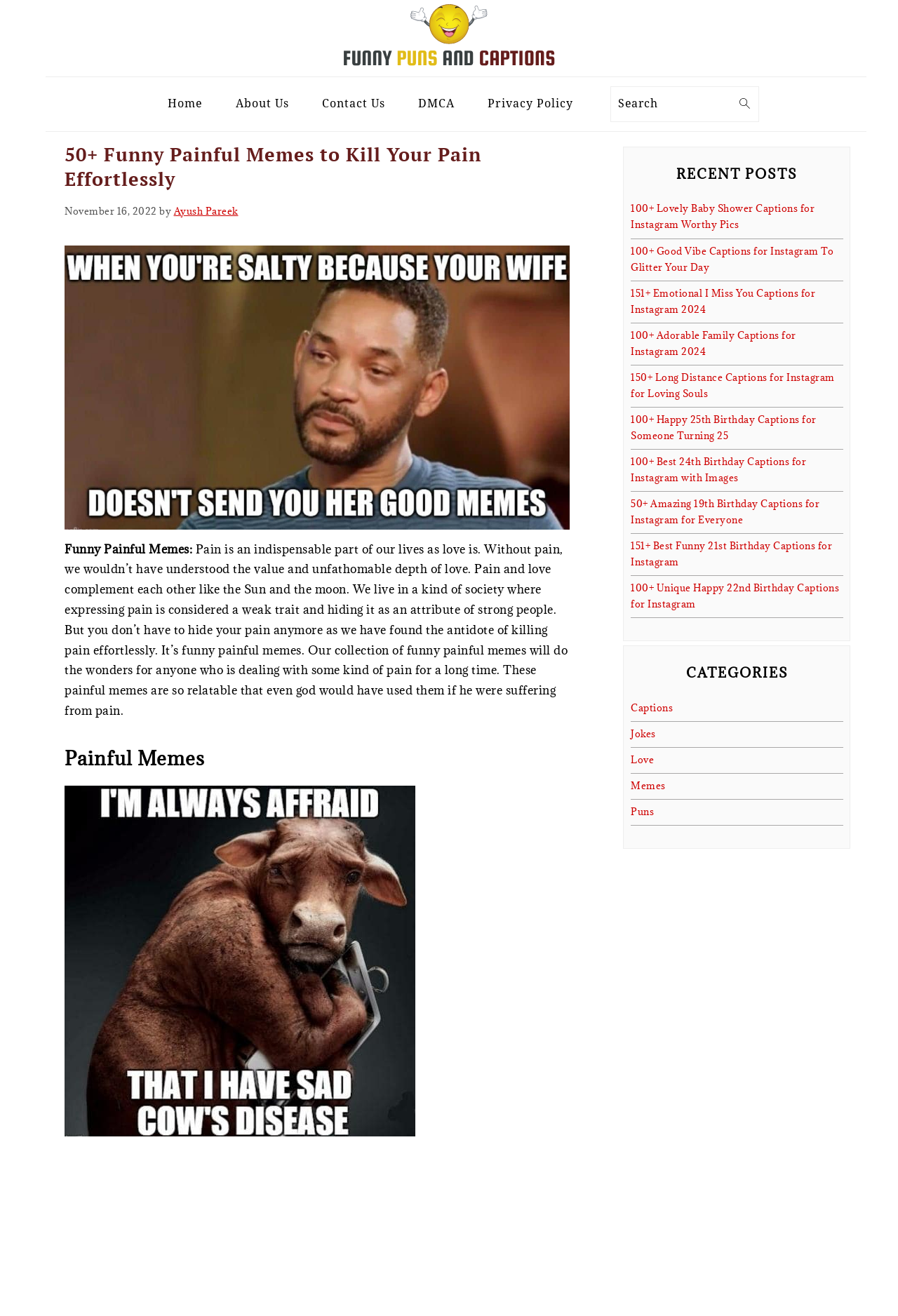Specify the bounding box coordinates of the area to click in order to follow the given instruction: "Read the article about Mastering cyber incident response."

None